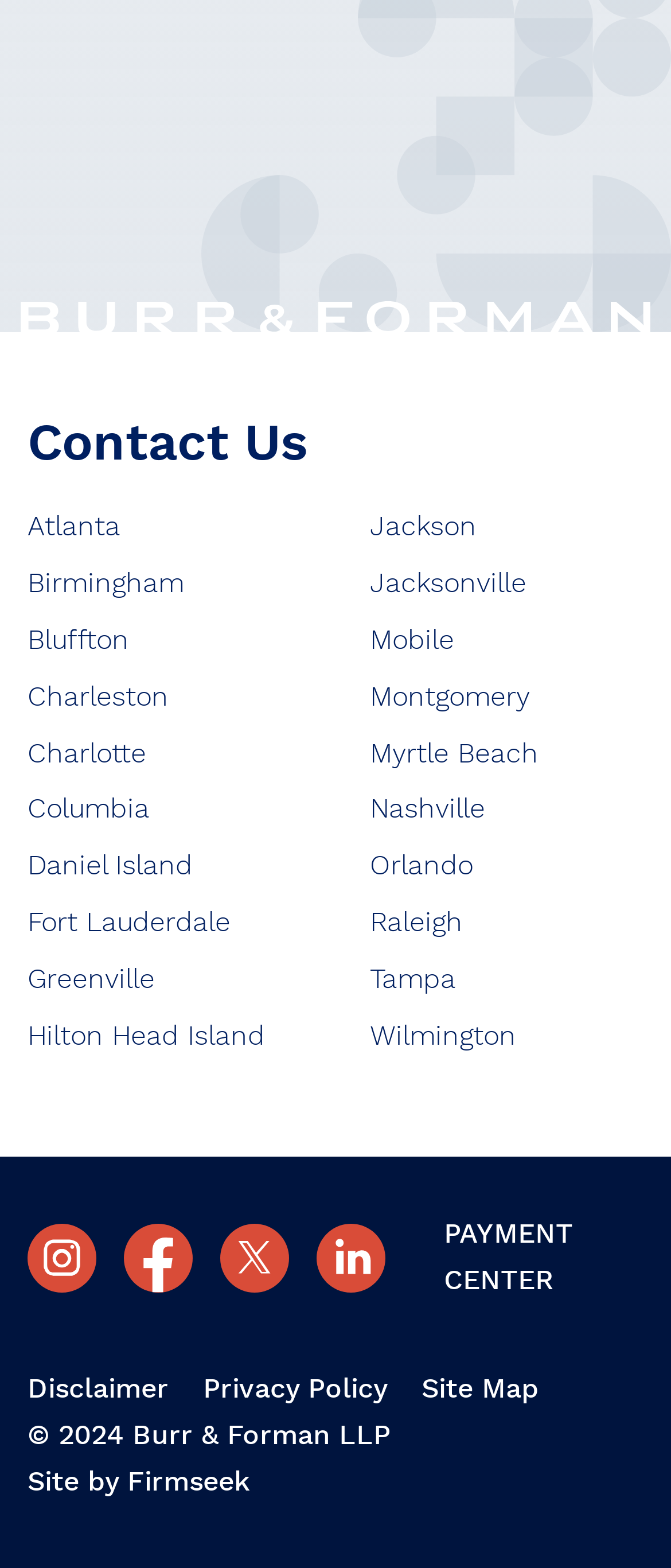Pinpoint the bounding box coordinates of the element to be clicked to execute the instruction: "Go to Payment Center".

[0.662, 0.773, 0.959, 0.832]